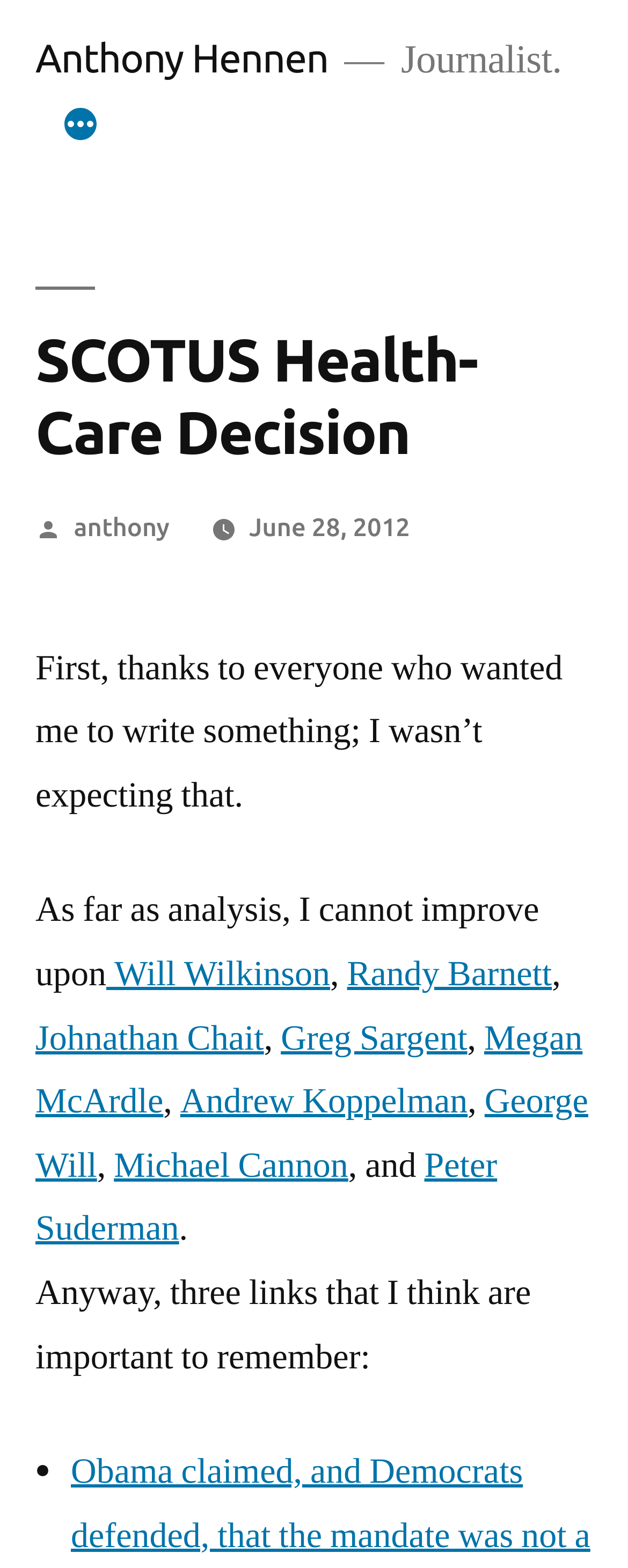Bounding box coordinates are to be given in the format (top-left x, top-left y, bottom-right x, bottom-right y). All values must be floating point numbers between 0 and 1. Provide the bounding box coordinate for the UI element described as: Andrew Koppelman

[0.287, 0.688, 0.745, 0.717]